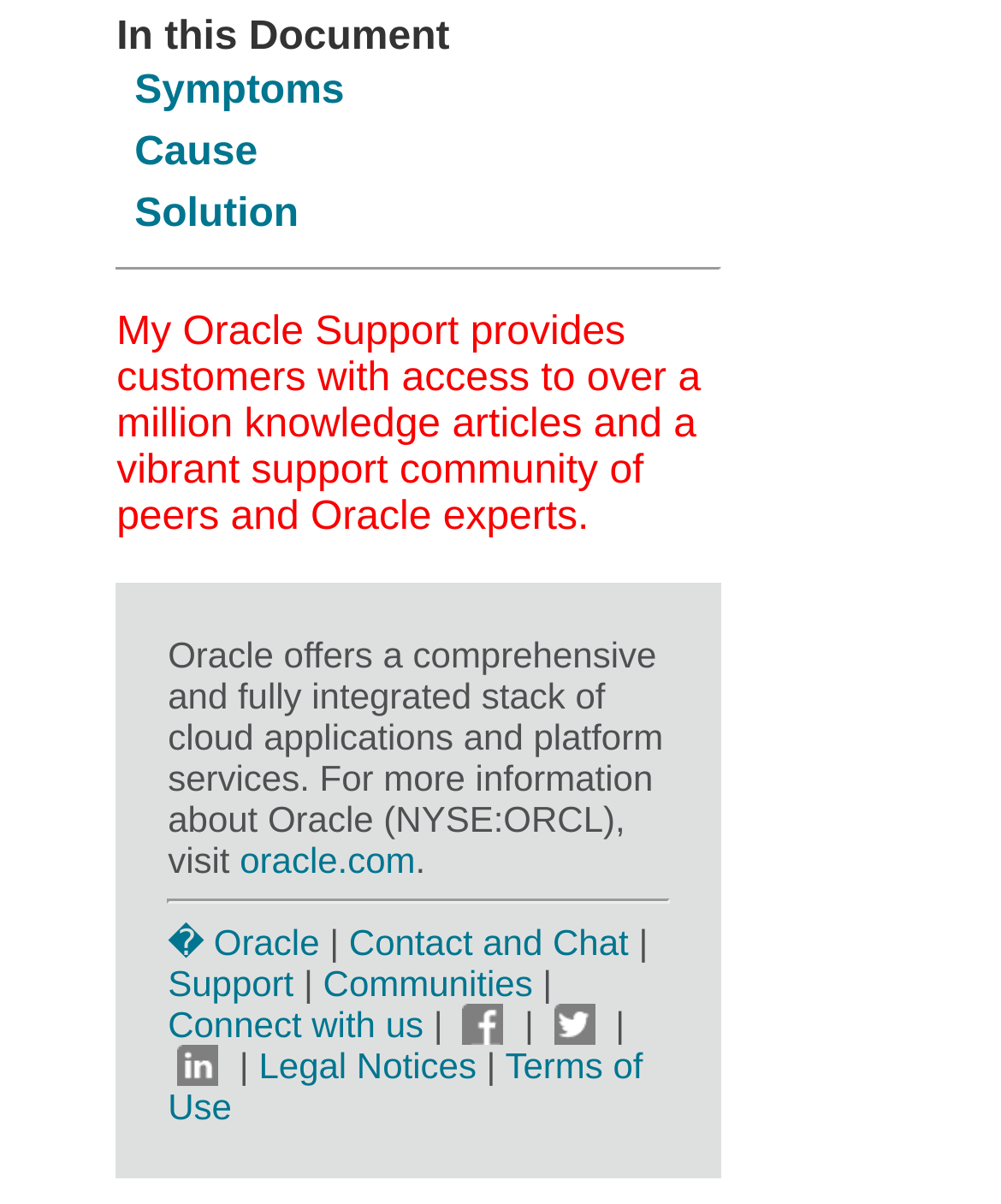Predict the bounding box of the UI element based on this description: "Communities".

[0.323, 0.8, 0.532, 0.834]